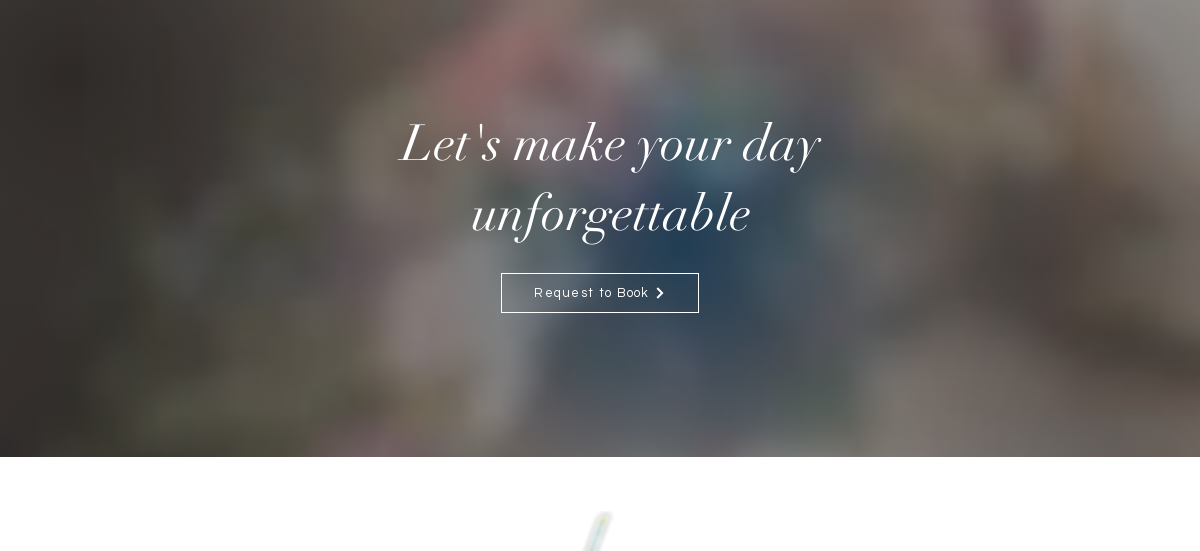Create an extensive and detailed description of the image.

The image features a beautifully soft-focus backdrop, likely depicting a wedding or celebration setting filled with decorative elements. At the center, elegant typography reads, "Let's make your day unforgettable," invoking a sense of warmth and anticipation for special occasions. Below this inviting message, a prominent button states "Request to Book," encouraging viewers to take action in planning their memorable event. The overall aesthetic is designed to resonate with those looking for exceptional service in event planning, particularly in areas such as wedding photography, as suggested by related elements on the webpage.